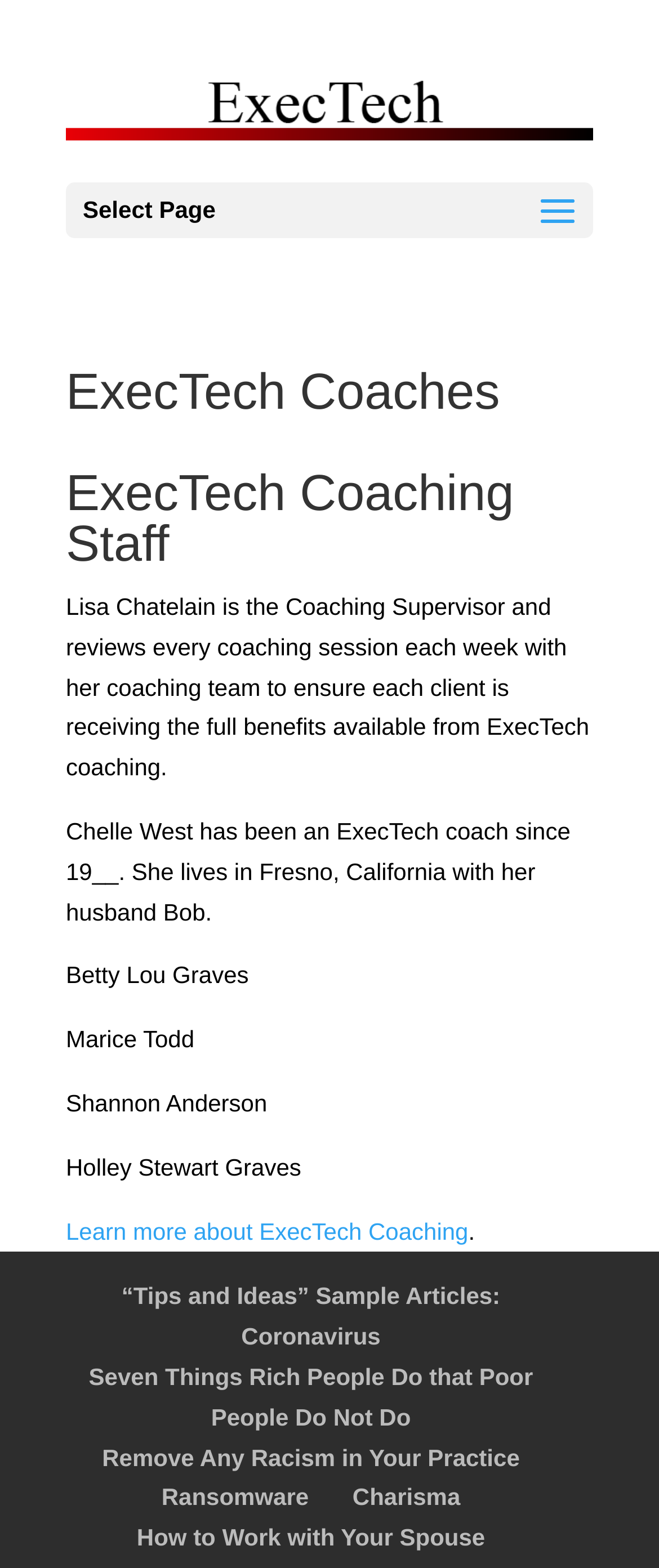Respond to the question below with a single word or phrase: What is the profession of the people listed?

Coaches